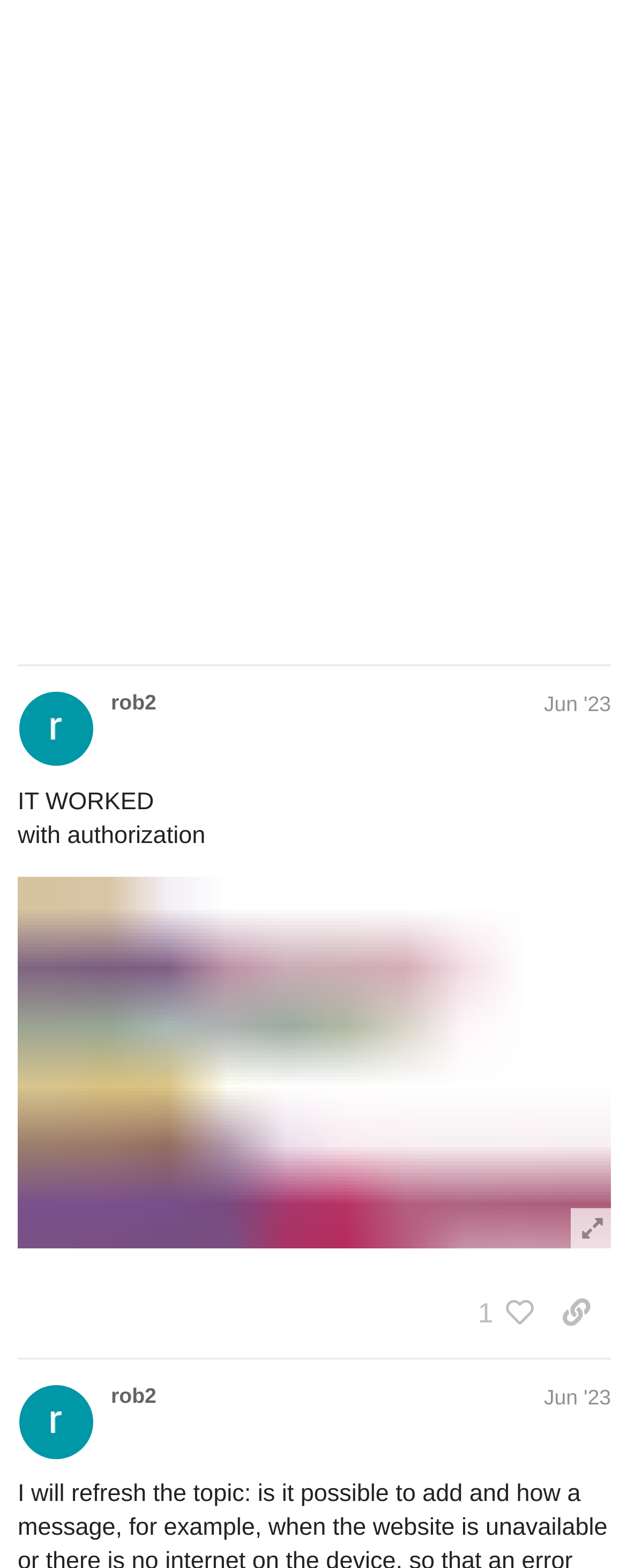Determine the bounding box coordinates of the clickable element to complete this instruction: "Input your email". Provide the coordinates in the format of four float numbers between 0 and 1, [left, top, right, bottom].

None